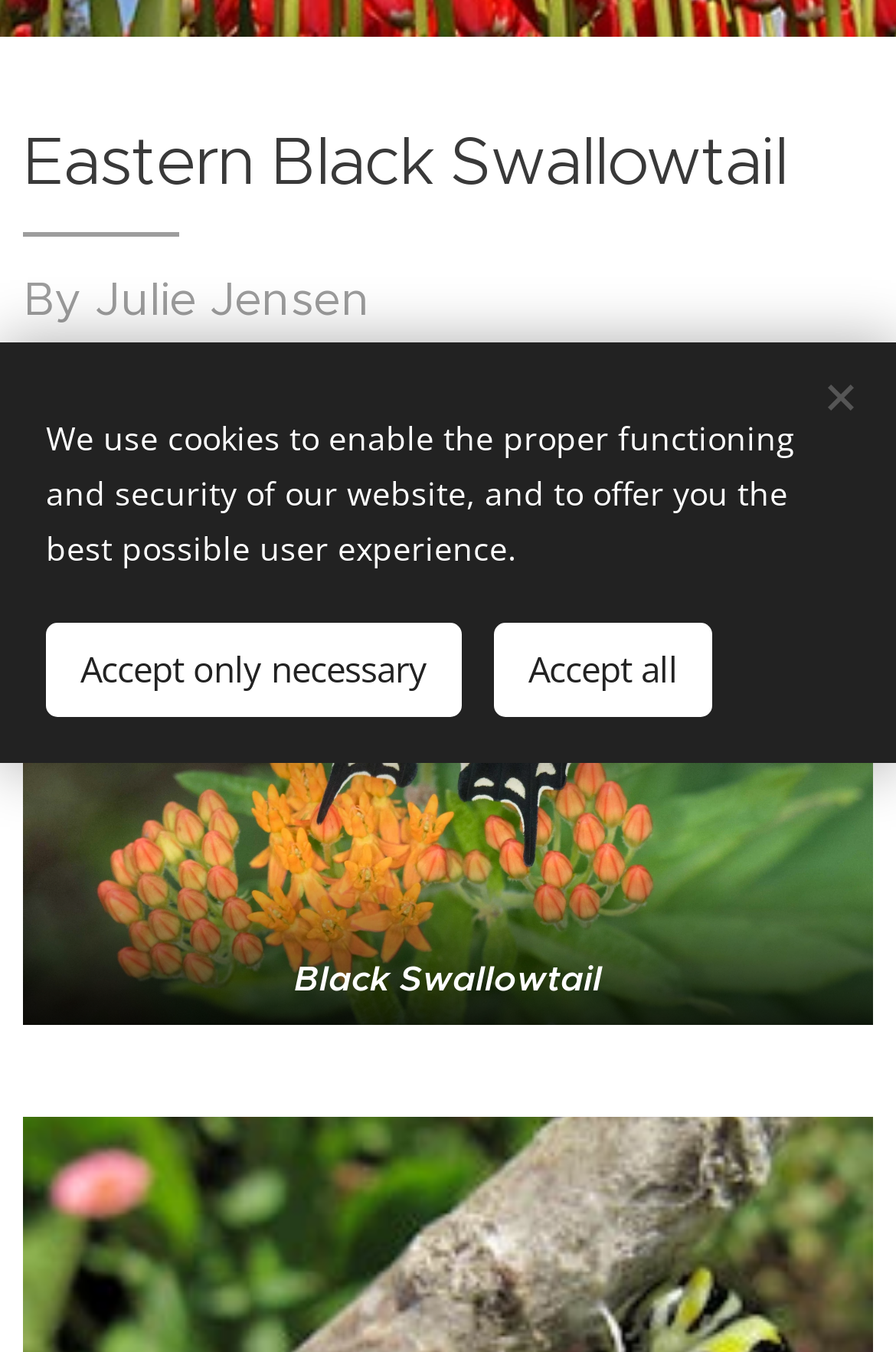Bounding box coordinates should be in the format (top-left x, top-left y, bottom-right x, bottom-right y) and all values should be floating point numbers between 0 and 1. Determine the bounding box coordinate for the UI element described as: Accept all

[0.551, 0.46, 0.795, 0.53]